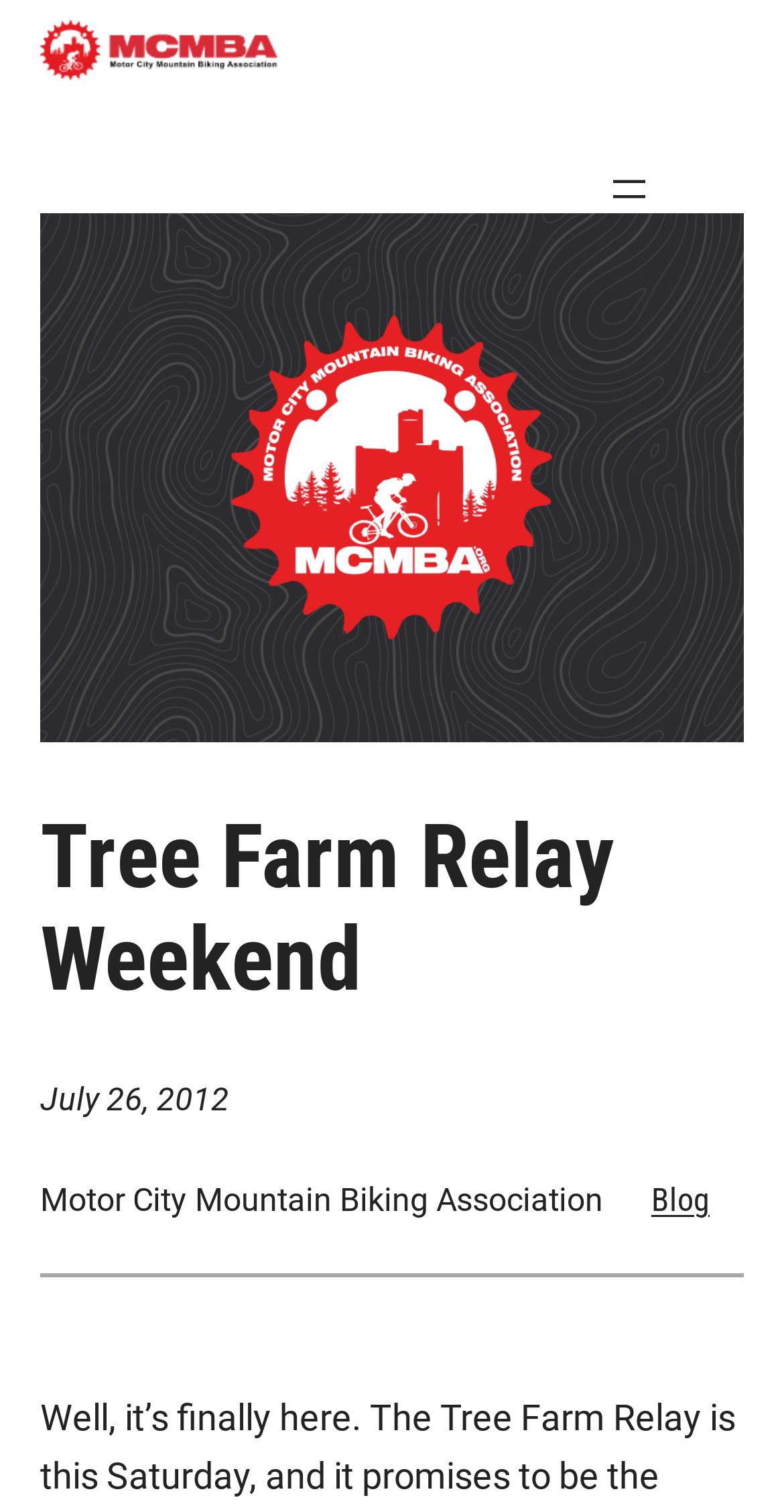Provide a one-word or short-phrase answer to the question:
When is the Tree Farm Relay Weekend?

July 26, 2012